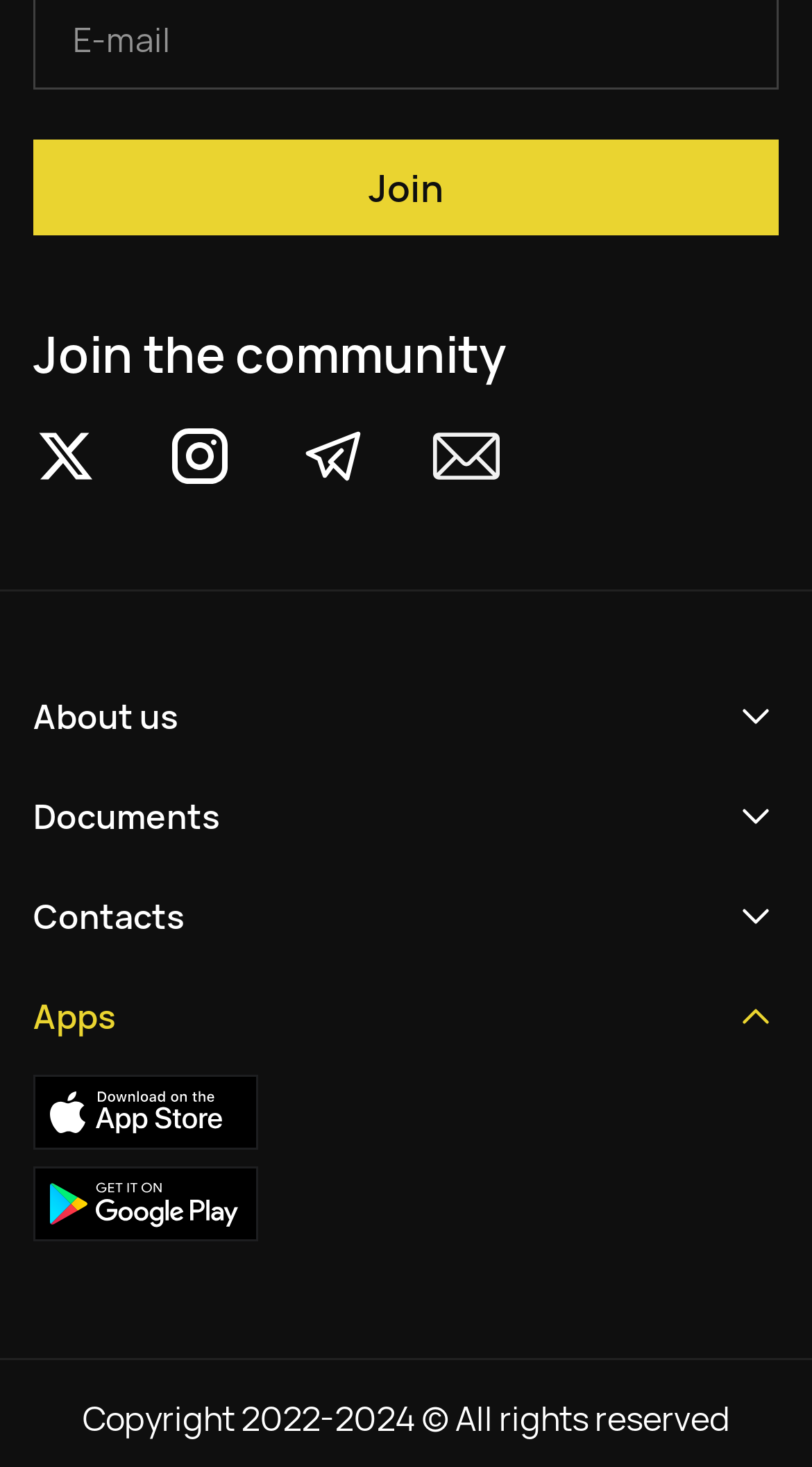Determine the bounding box coordinates of the element's region needed to click to follow the instruction: "Download app from App Store". Provide these coordinates as four float numbers between 0 and 1, formatted as [left, top, right, bottom].

[0.041, 0.733, 0.338, 0.784]